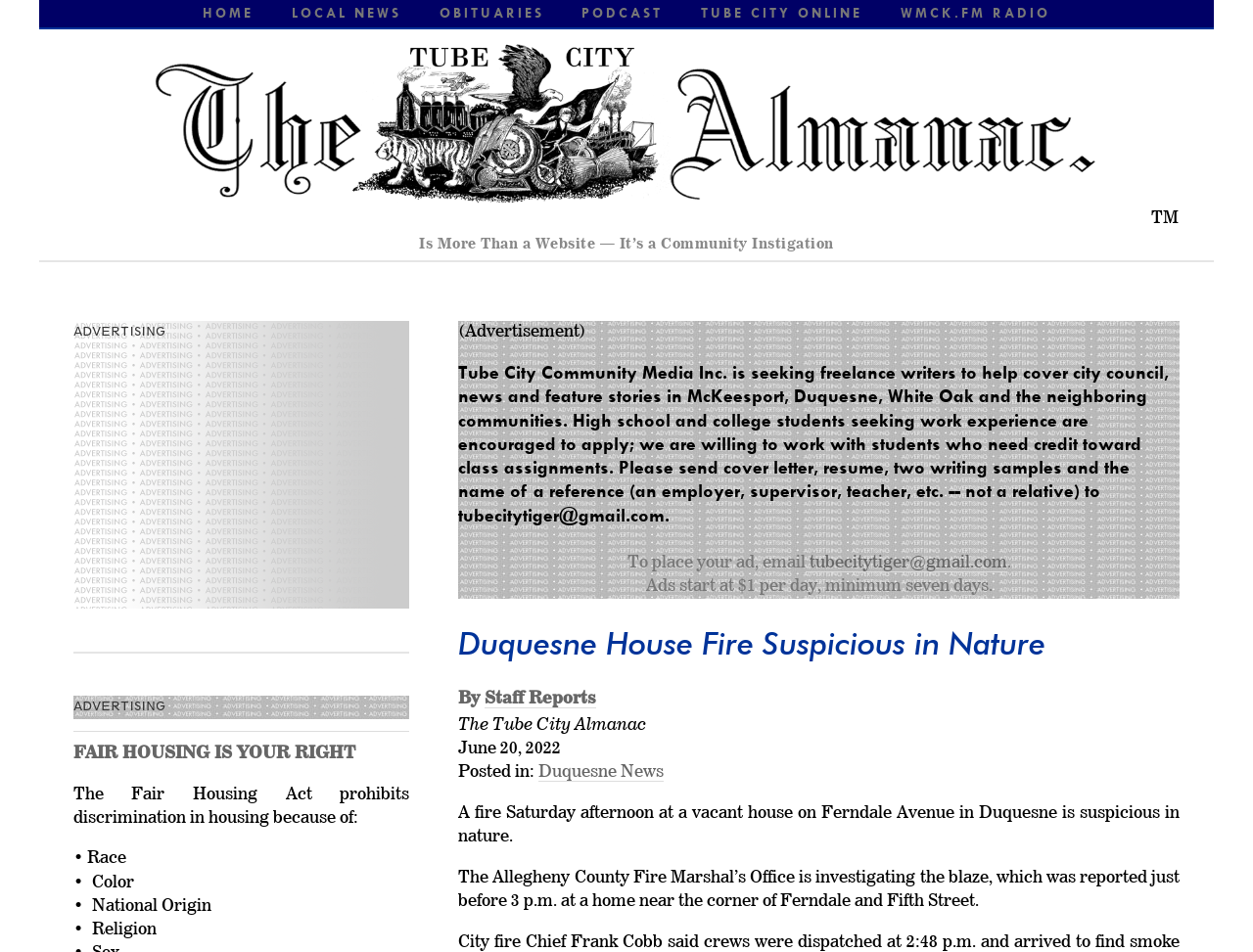Determine the bounding box coordinates of the region that needs to be clicked to achieve the task: "Click the email link to send a cover letter".

[0.366, 0.529, 0.535, 0.553]